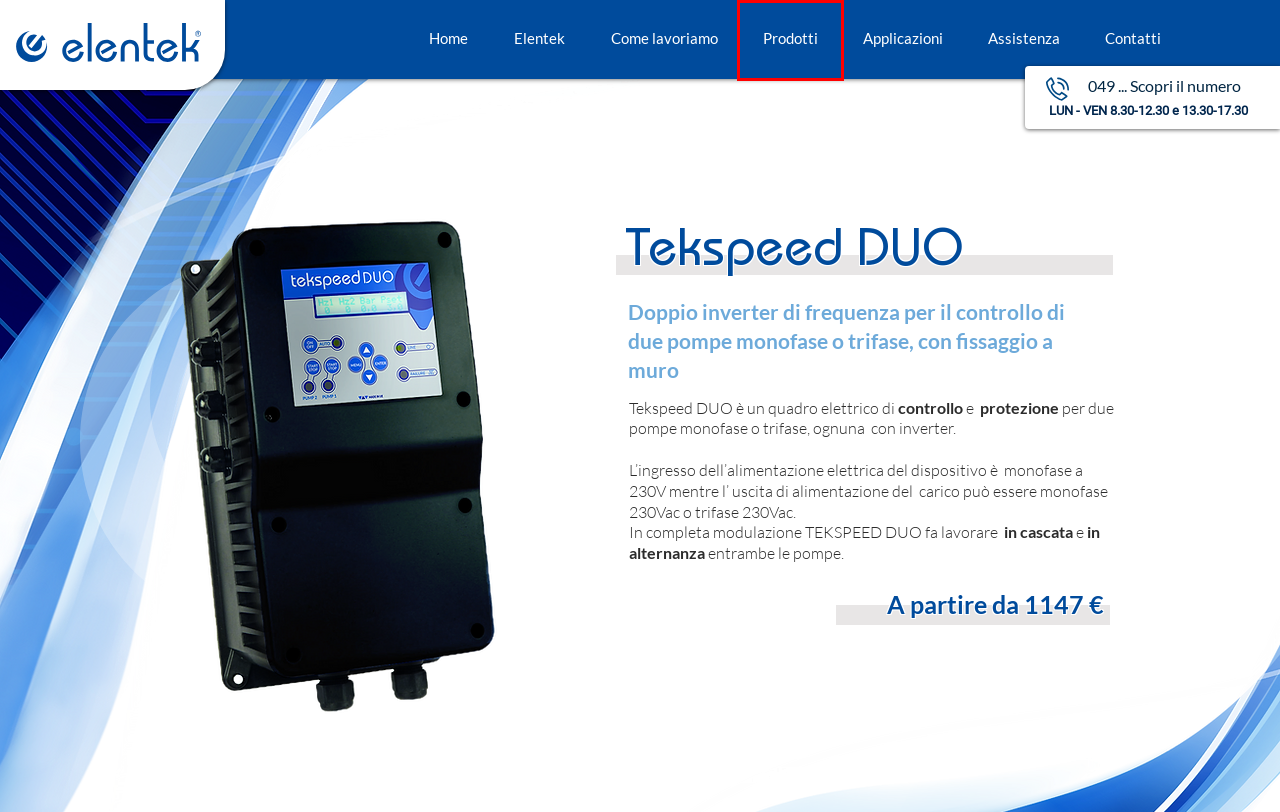You are given a screenshot depicting a webpage with a red bounding box around a UI element. Select the description that best corresponds to the new webpage after clicking the selected element. Here are the choices:
A. Applicazioni tipiche - Quadri Elettrici Elentek per la gestione di pompe
B. Come lavoriamo | Elentek - Quadri elettronici e d'allarme per gestione di pompe
C. Assistenza | Elentek - Quadri elettronici e d'allarme per gestione di pompe
D. Chi siamo | Elentek - Quadri elettronici e d'allarme per gestione pompe
E. Tel | Elentek - Quadri elettronici e d'allarme per pompe
F. Home | Elentek - Quadri elettronici e d'allarme per gestione di pompe
G. Contatti | Elentek - Quadri elettronici e d'allarme per gestione di pompe
H. Quadri Elettronici | Elentek- Quadri elettronici e d'allarme per pompe

H